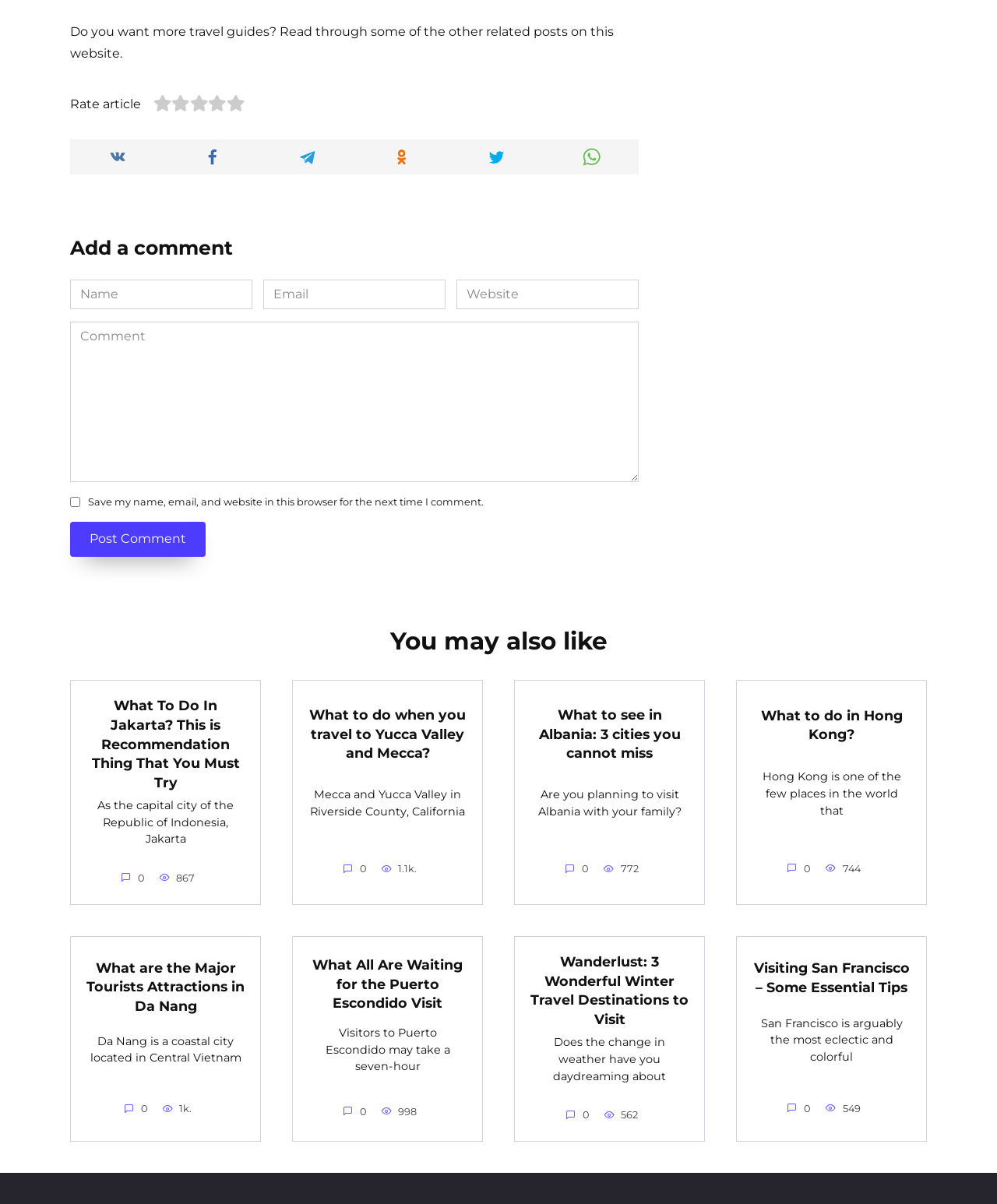Locate the bounding box coordinates of the area that needs to be clicked to fulfill the following instruction: "Add a comment". The coordinates should be in the format of four float numbers between 0 and 1, namely [left, top, right, bottom].

[0.07, 0.196, 0.234, 0.215]